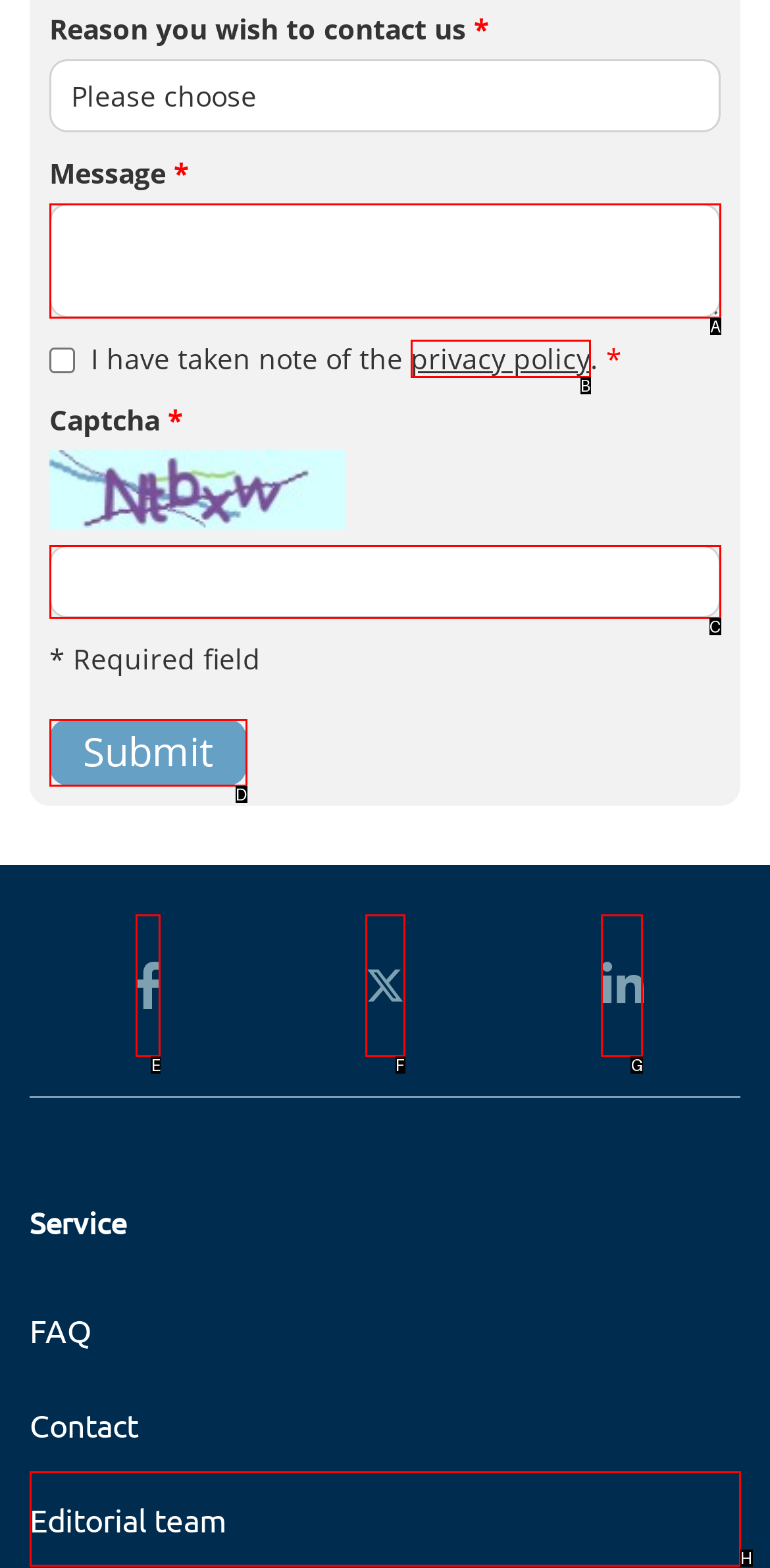Given the element description: privacy policy, choose the HTML element that aligns with it. Indicate your choice with the corresponding letter.

B